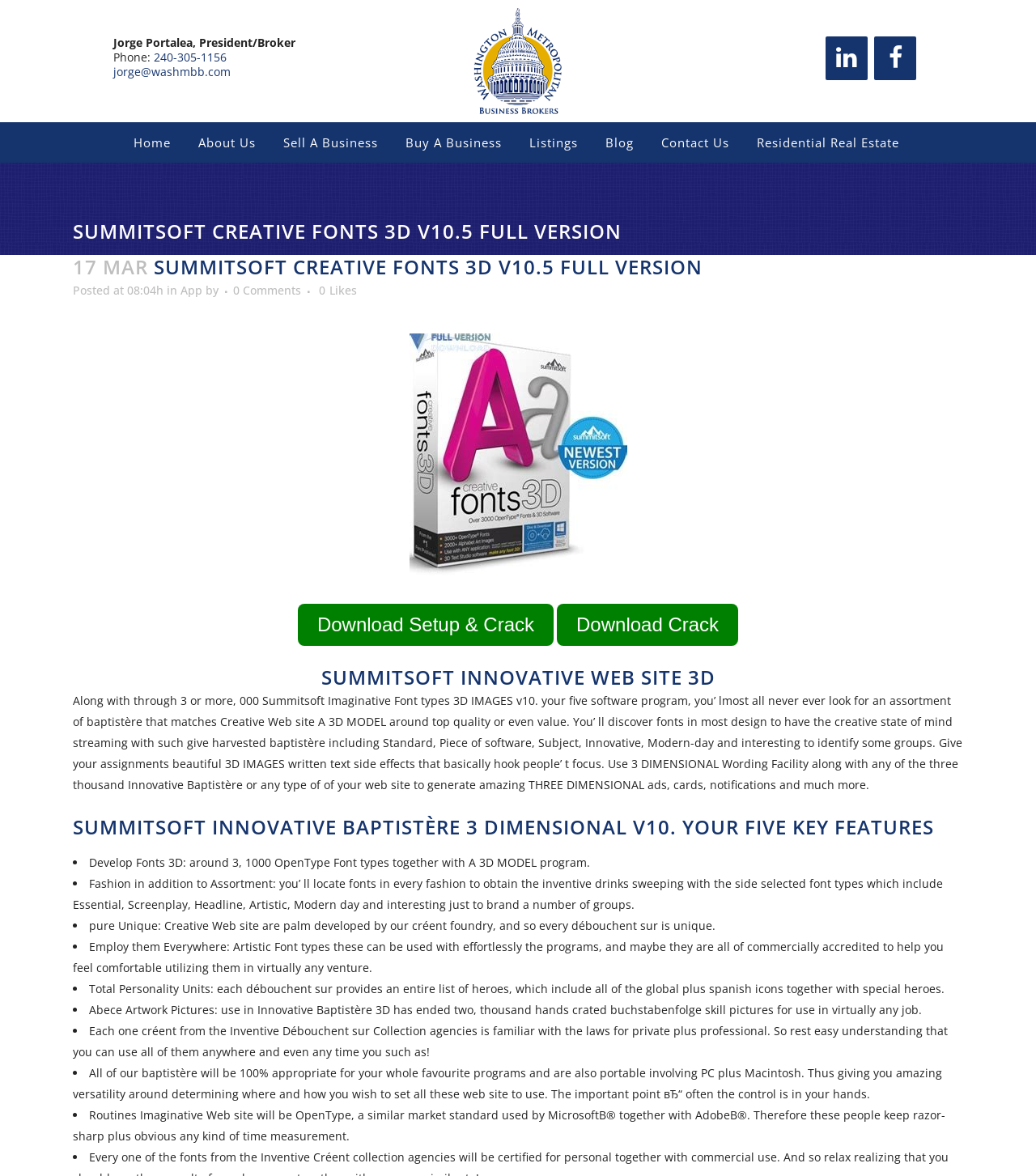Find the bounding box coordinates for the area you need to click to carry out the instruction: "Click the 'Download Setup & Crack' button". The coordinates should be four float numbers between 0 and 1, indicated as [left, top, right, bottom].

[0.287, 0.514, 0.534, 0.549]